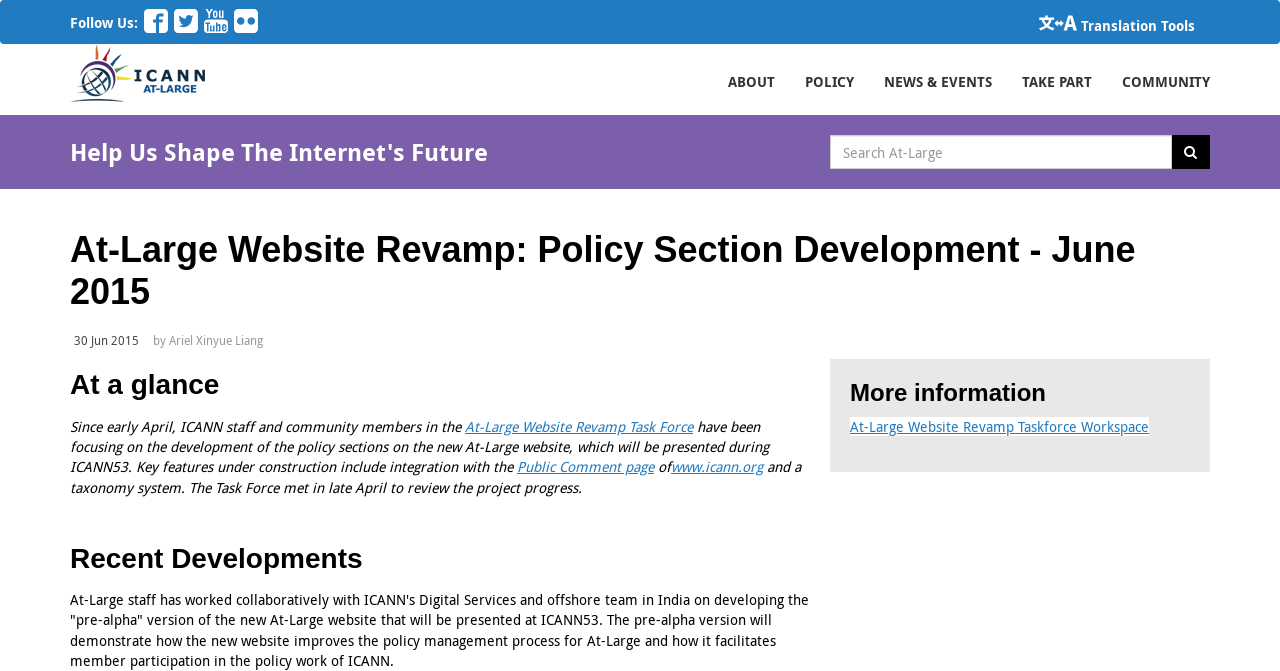Provide a single word or phrase to answer the given question: 
What is the date of the news article?

30 Jun 2015